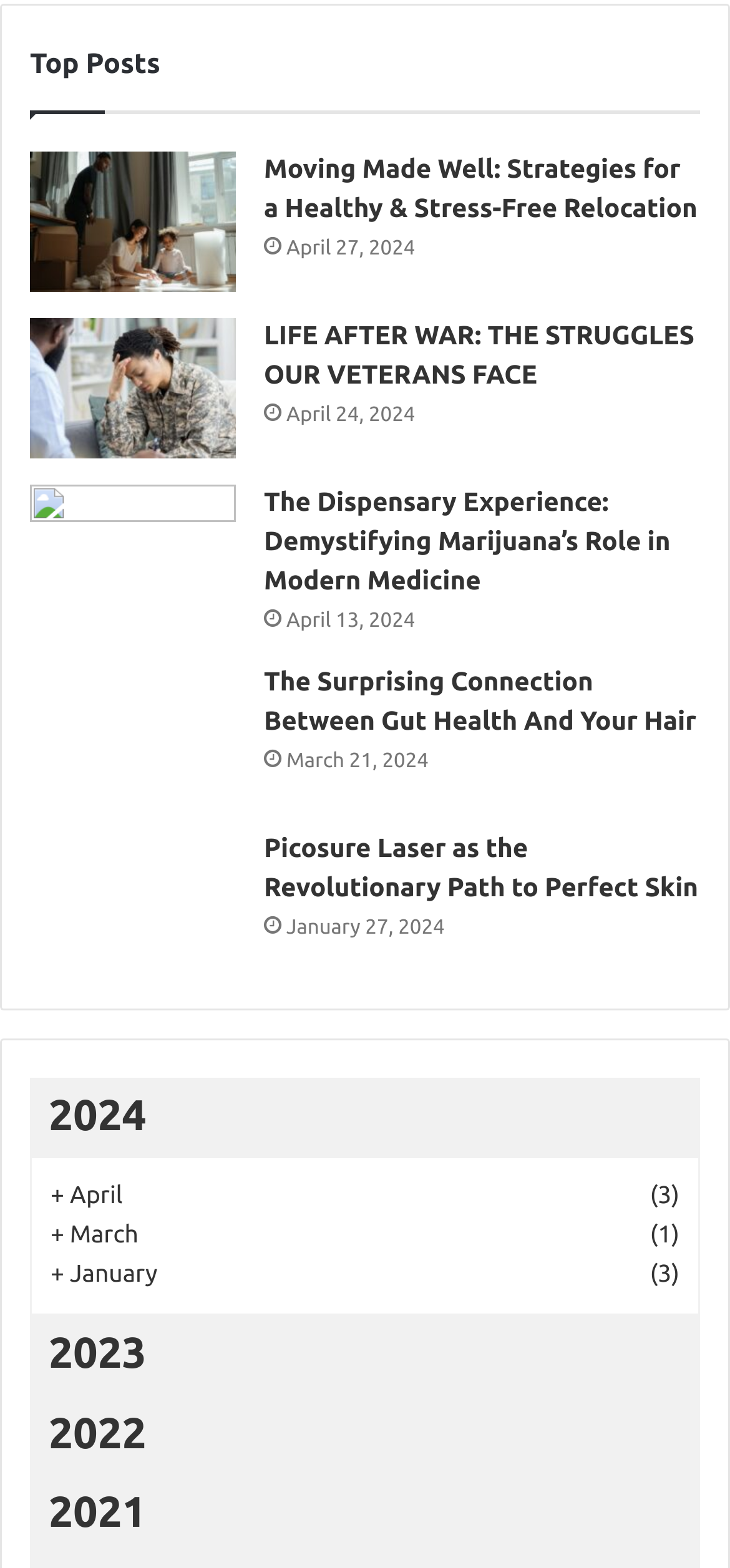Provide the bounding box coordinates for the specified HTML element described in this description: "+ March (1)". The coordinates should be four float numbers ranging from 0 to 1, in the format [left, top, right, bottom].

[0.069, 0.776, 0.931, 0.801]